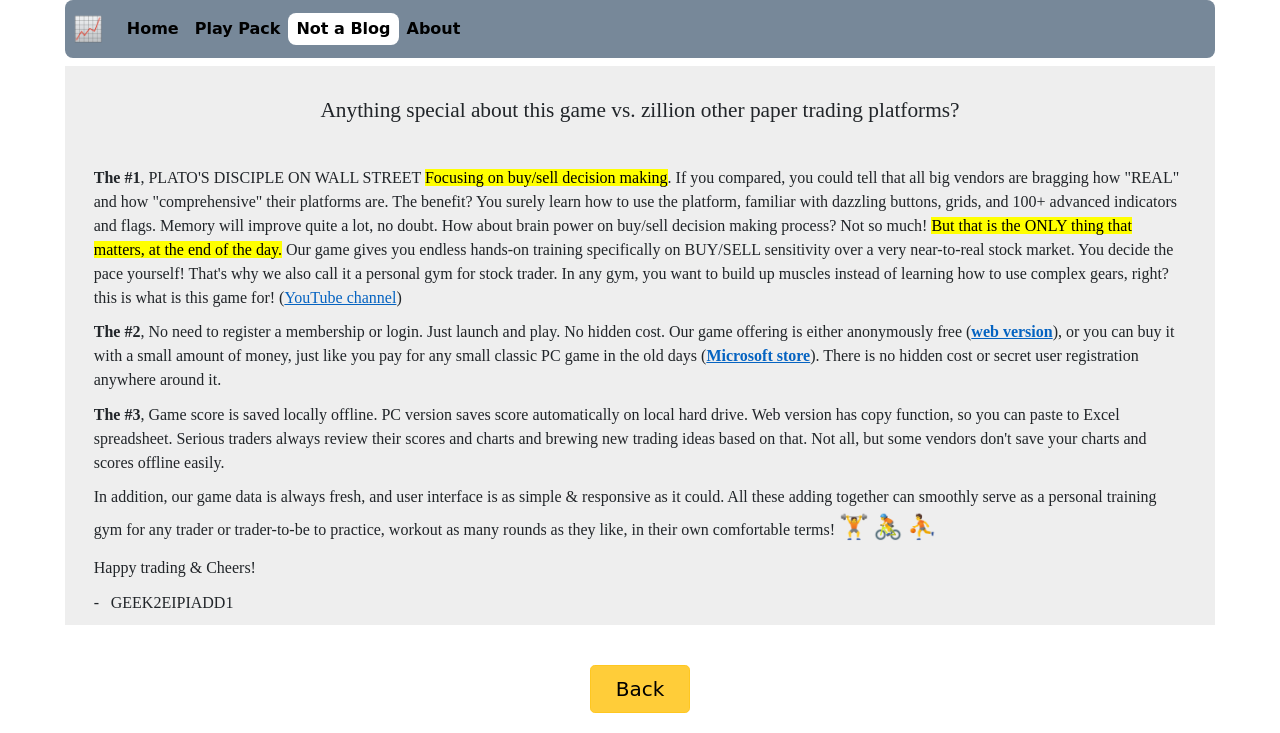Locate the coordinates of the bounding box for the clickable region that fulfills this instruction: "Click the Home link".

[0.093, 0.018, 0.146, 0.062]